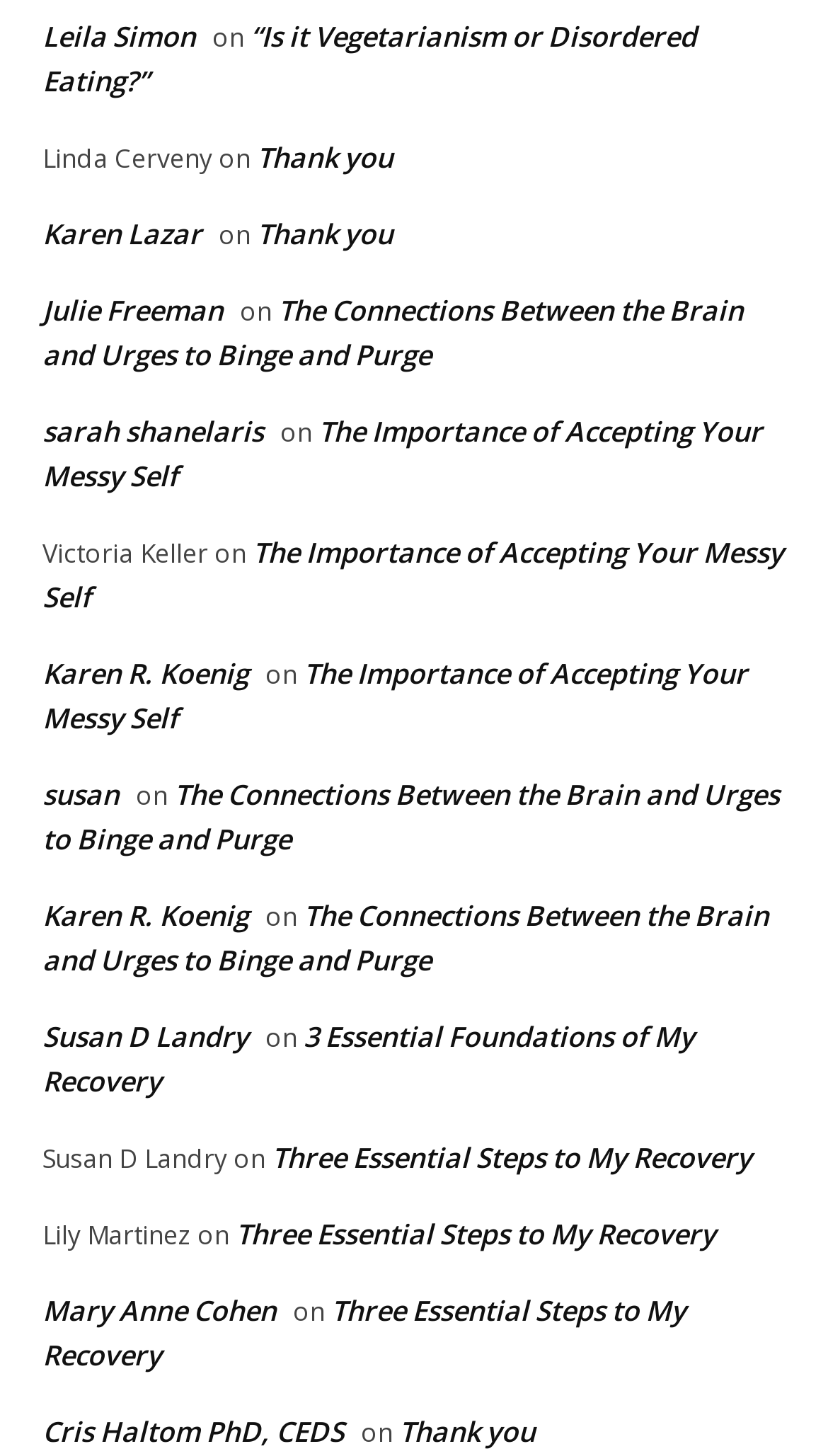How many authors are mentioned on this webpage?
Provide a well-explained and detailed answer to the question.

I counted the number of unique names mentioned on the webpage. I found 11 different names: Leila Simon, Linda Cerveny, Karen Lazar, Julie Freeman, Sarah Shanelaris, Victoria Keller, Karen R. Koenig, Susan, Lily Martinez, Mary Anne Cohen, and Cris Haltom PhD, CEDS.